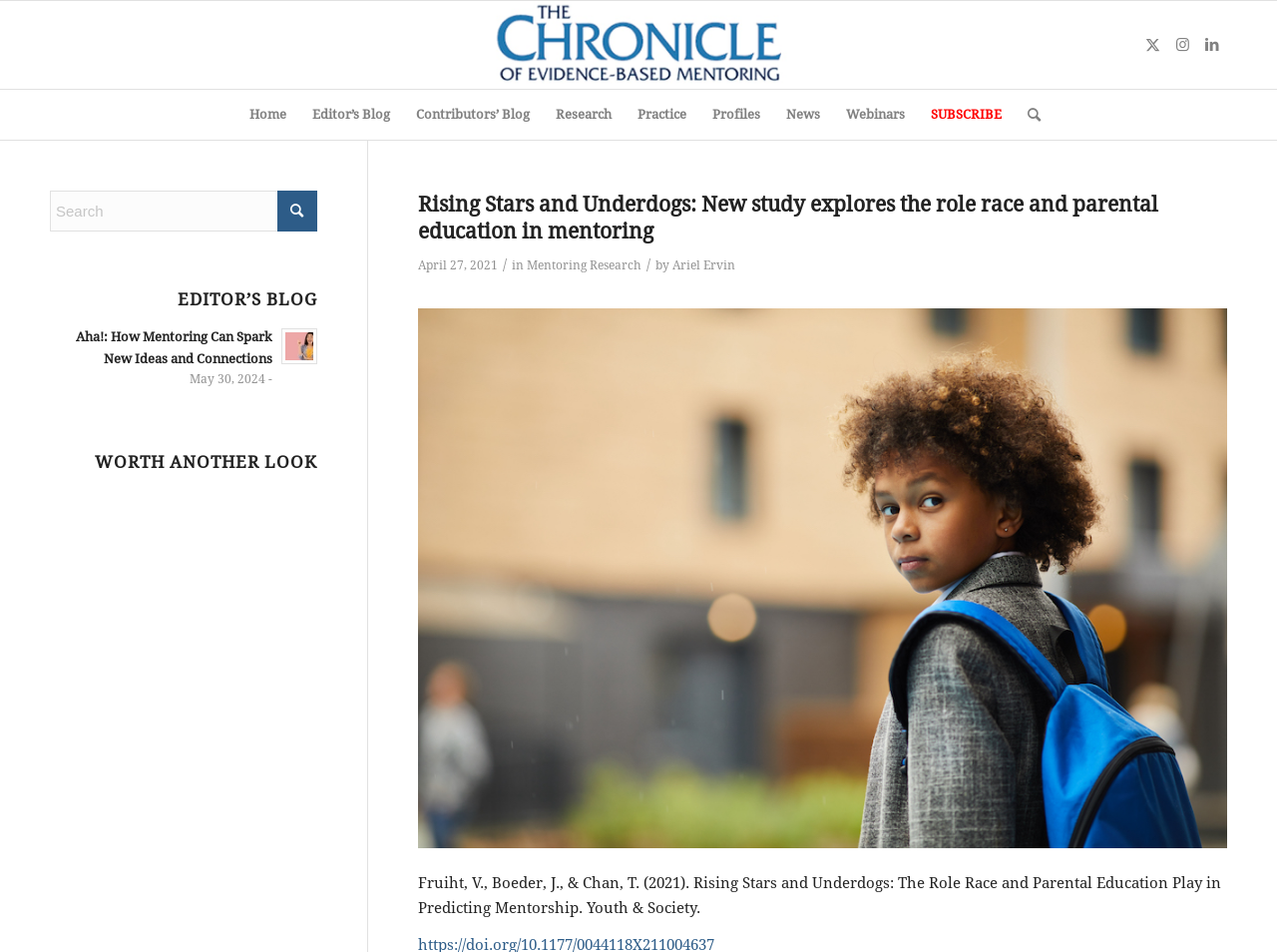Identify the webpage's primary heading and generate its text.

Rising Stars and Underdogs: New study explores the role race and parental education in mentoring